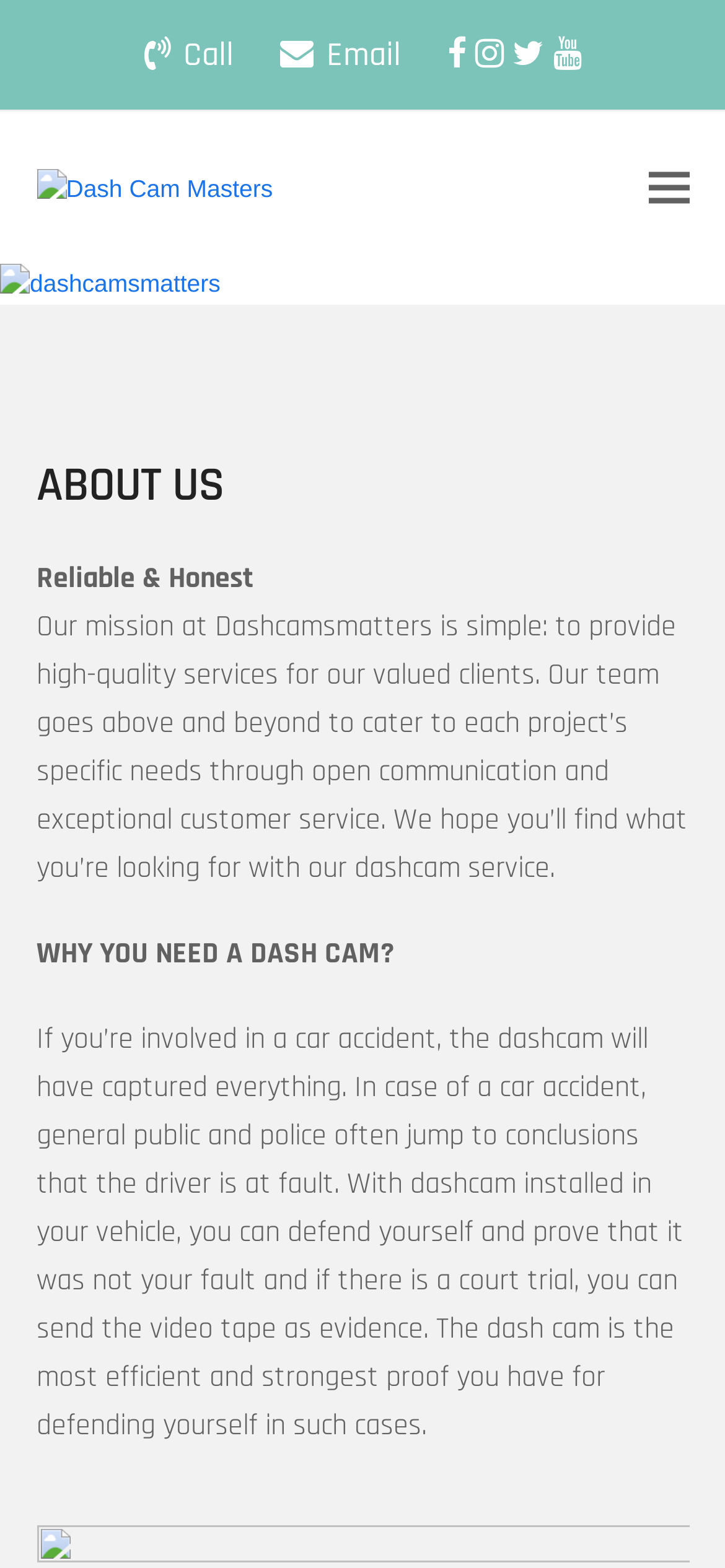What is the purpose of the dash cam?
Please give a detailed and elaborate answer to the question.

The webpage states that the dash cam is used to capture everything in case of a car accident, which can then be used as evidence to defend yourself.